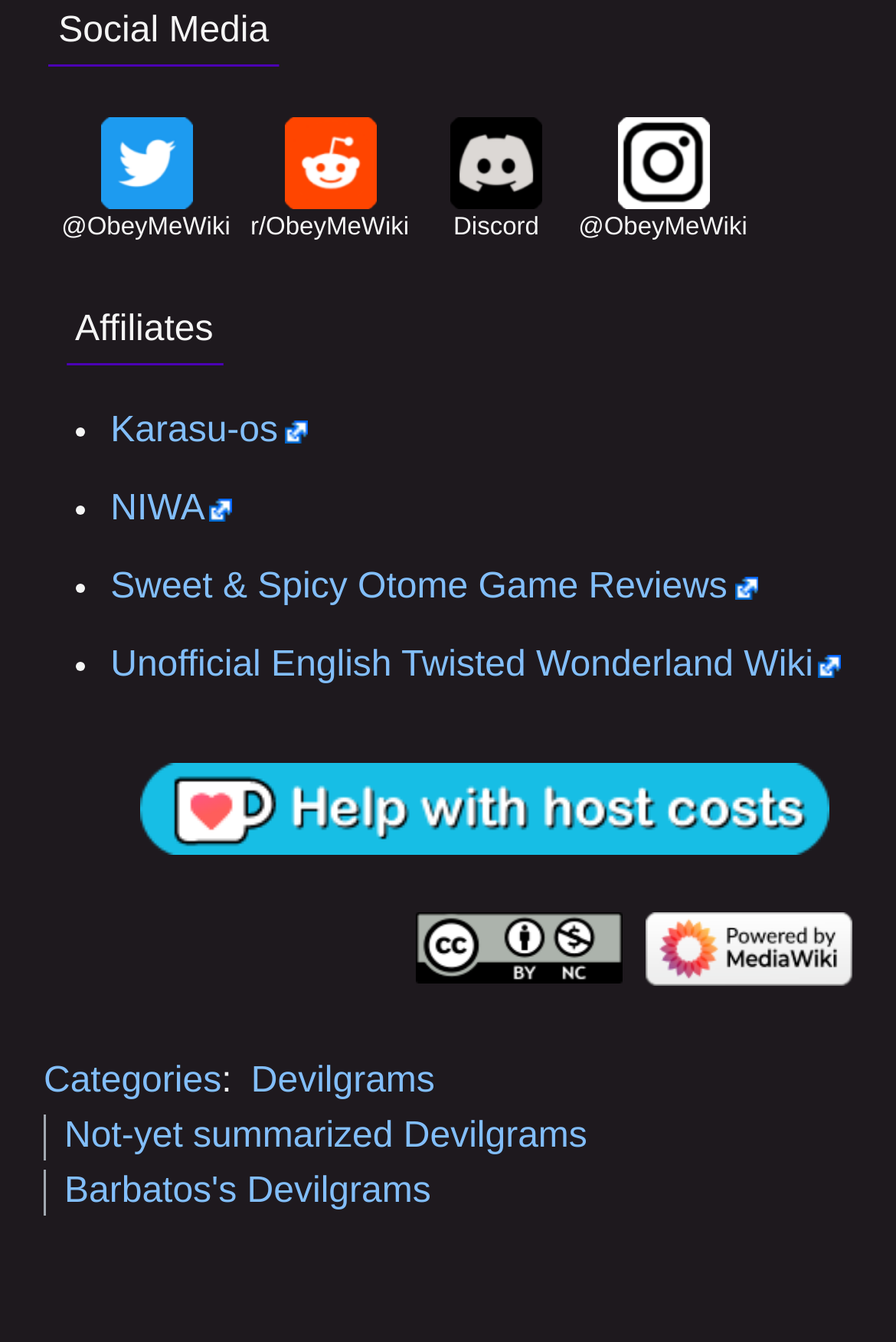Please specify the bounding box coordinates of the clickable region necessary for completing the following instruction: "View categories". The coordinates must consist of four float numbers between 0 and 1, i.e., [left, top, right, bottom].

[0.049, 0.791, 0.247, 0.82]